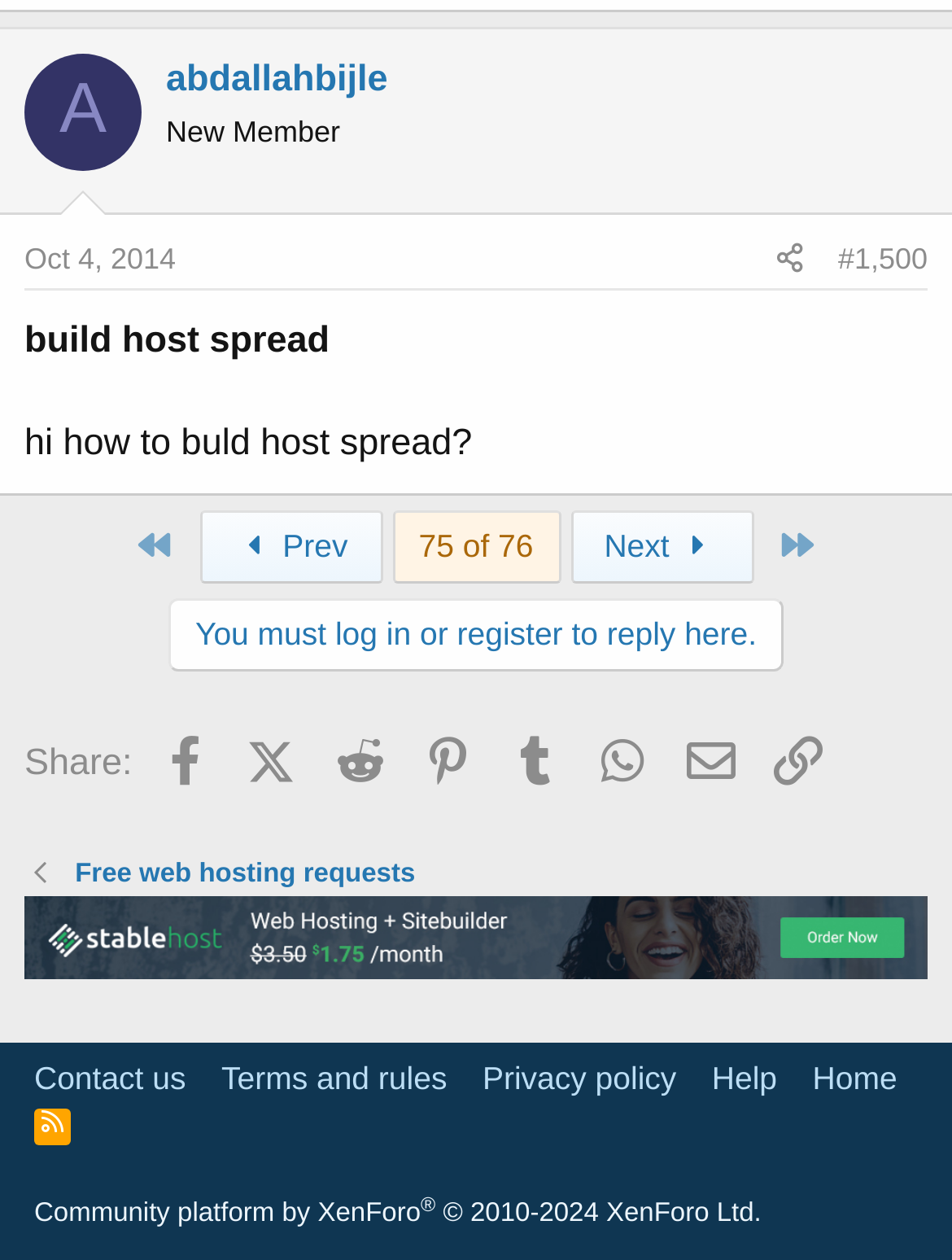Identify the bounding box coordinates of the area you need to click to perform the following instruction: "Contact us".

[0.026, 0.837, 0.206, 0.874]